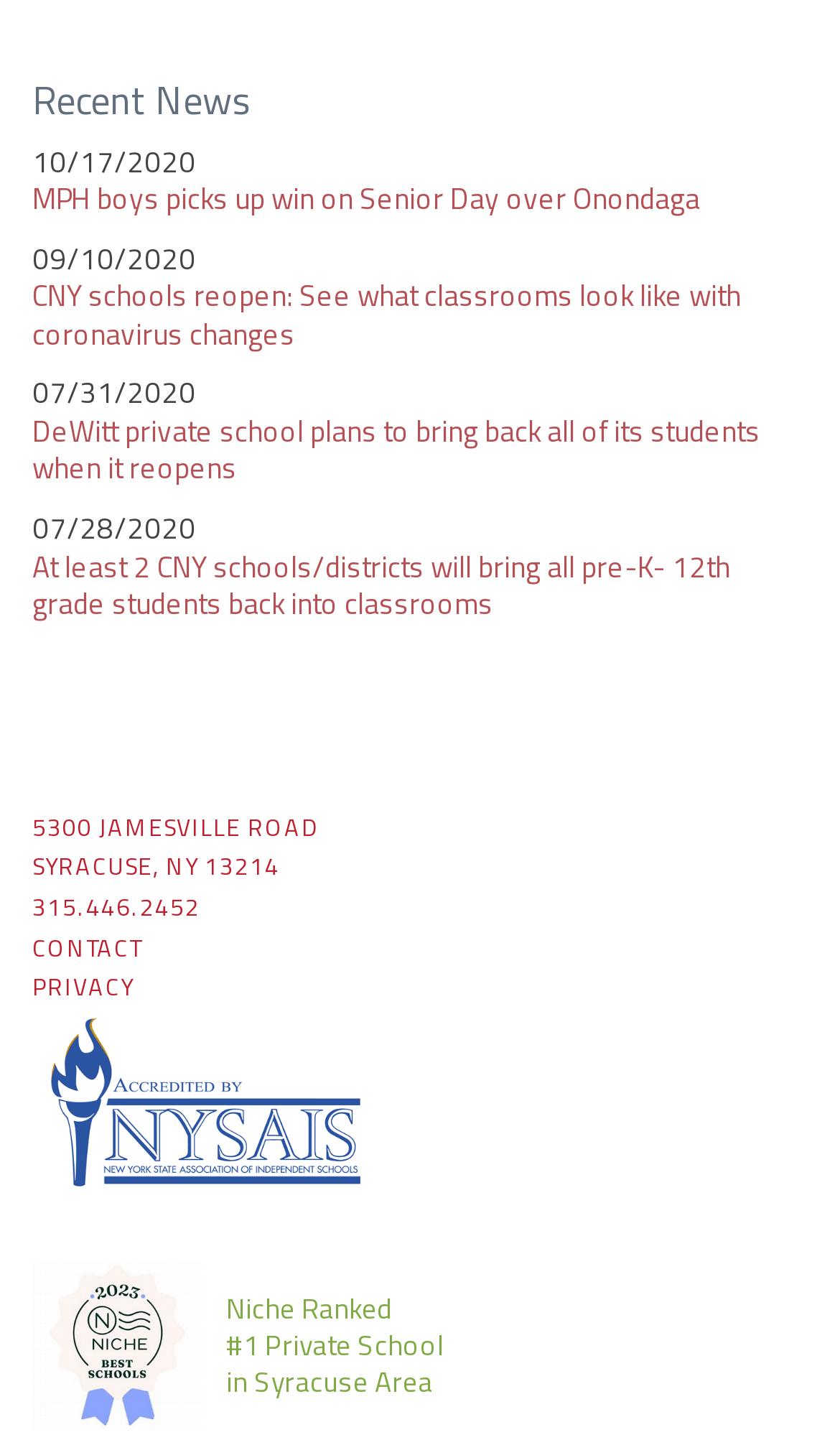What is the school's address?
Using the image as a reference, deliver a detailed and thorough answer to the question.

I found the school's address in the LayoutTable element, which contains the school's address and contact information. The address is displayed as two StaticText elements with the text '5300 JAMESVILLE ROAD' and 'SYRACUSE, NY 13214'.